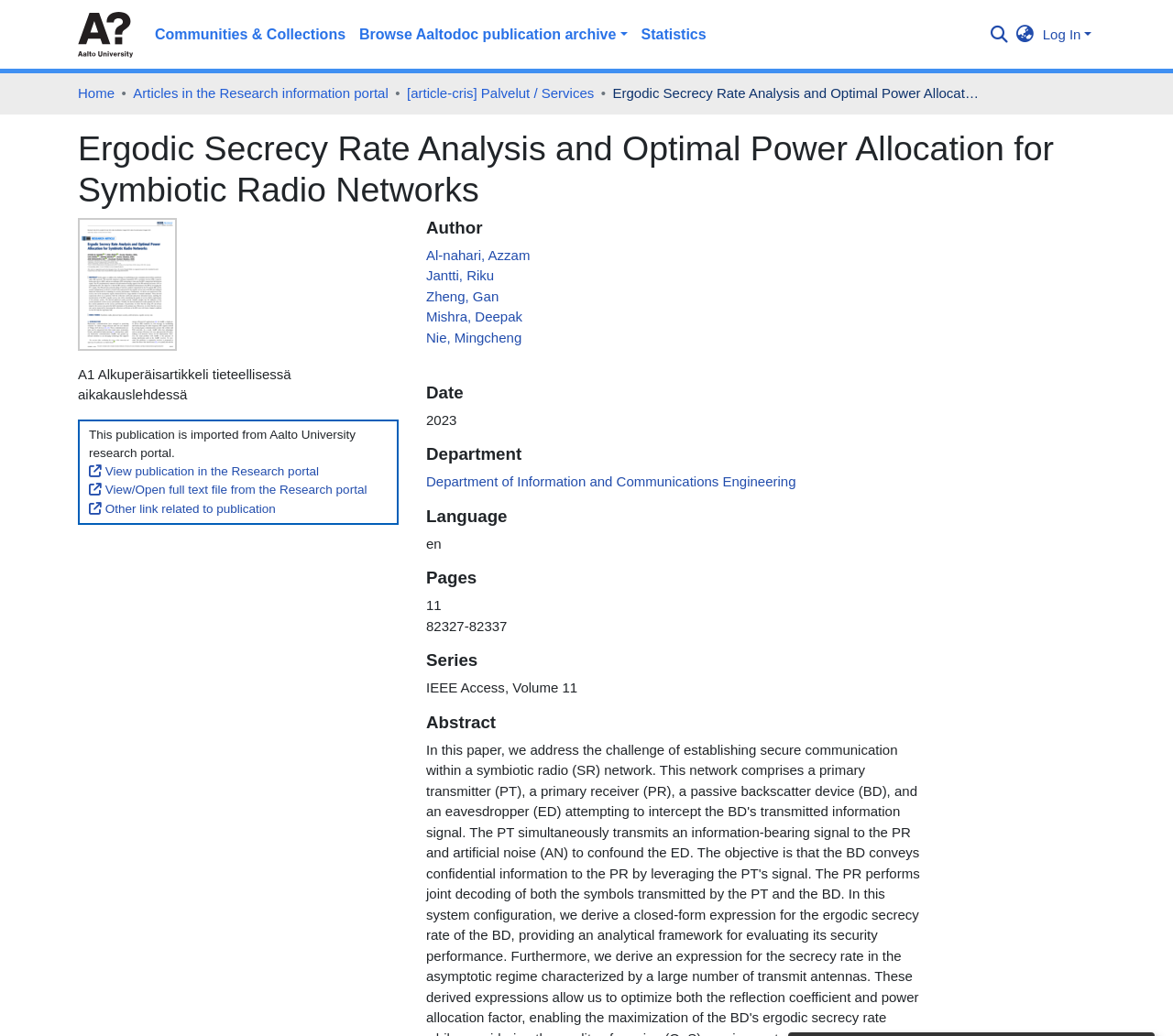How many pages does the publication have?
Based on the screenshot, provide a one-word or short-phrase response.

11